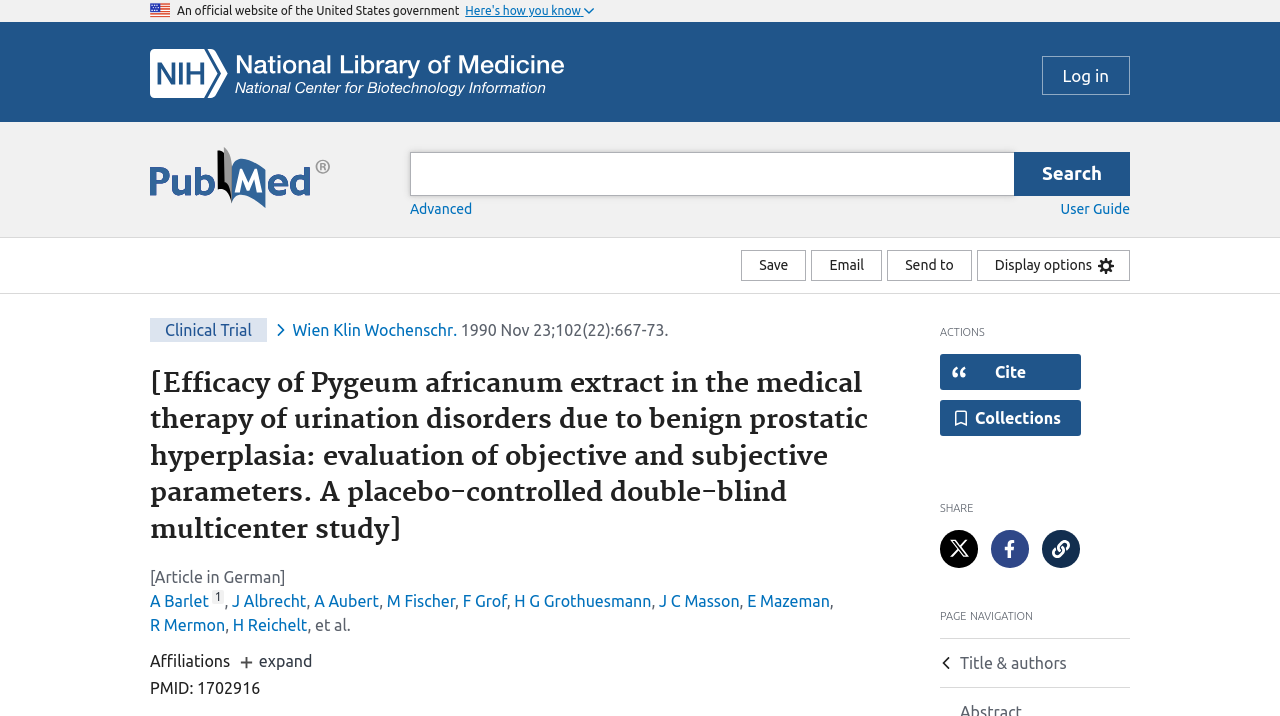Identify the bounding box coordinates of the section to be clicked to complete the task described by the following instruction: "Save the article". The coordinates should be four float numbers between 0 and 1, formatted as [left, top, right, bottom].

[0.579, 0.349, 0.63, 0.392]